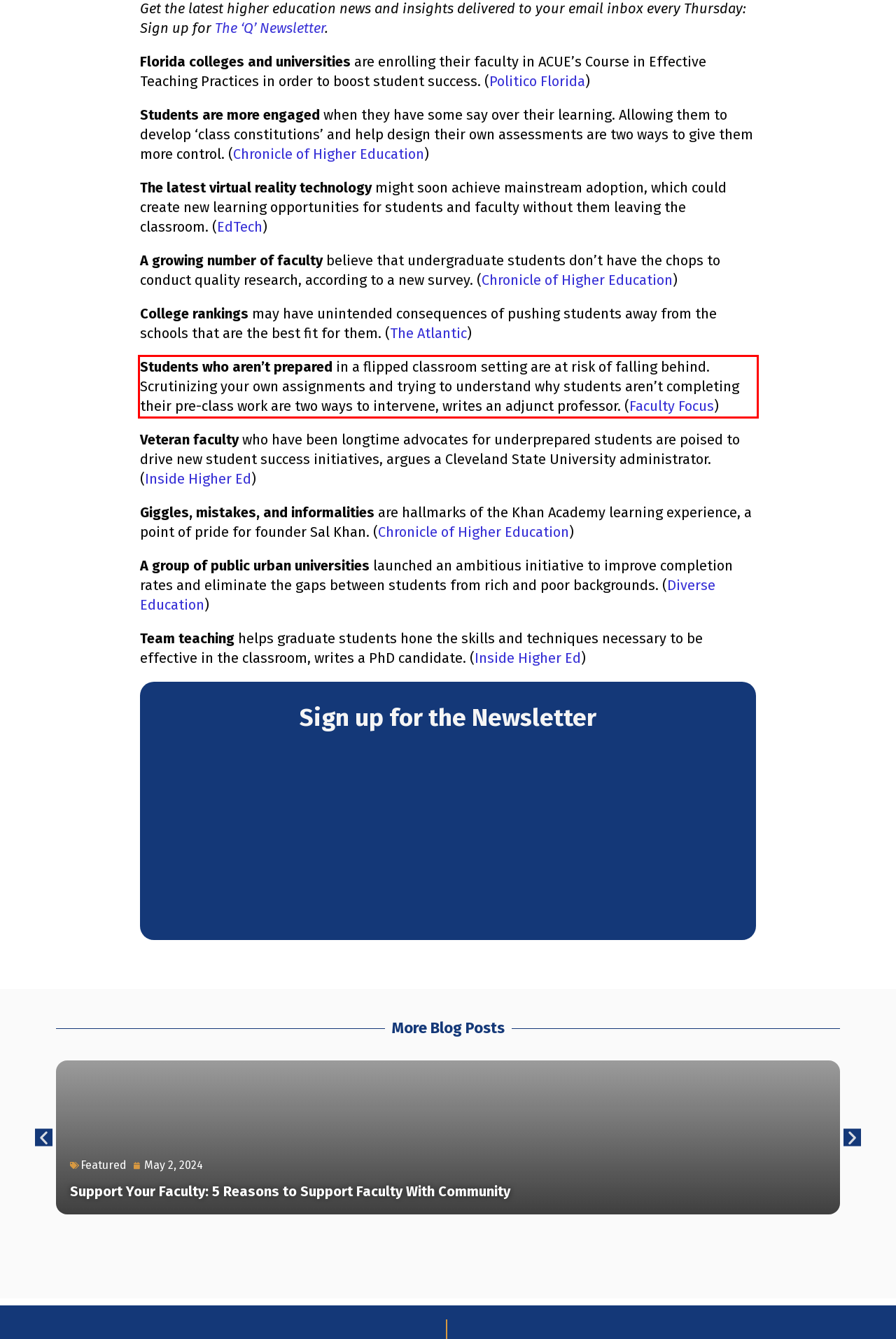Using the provided webpage screenshot, recognize the text content in the area marked by the red bounding box.

Students who aren’t prepared in a flipped classroom setting are at risk of falling behind. Scrutinizing your own assignments and trying to understand why students aren’t completing their pre-class work are two ways to intervene, writes an adjunct professor. (Faculty Focus)